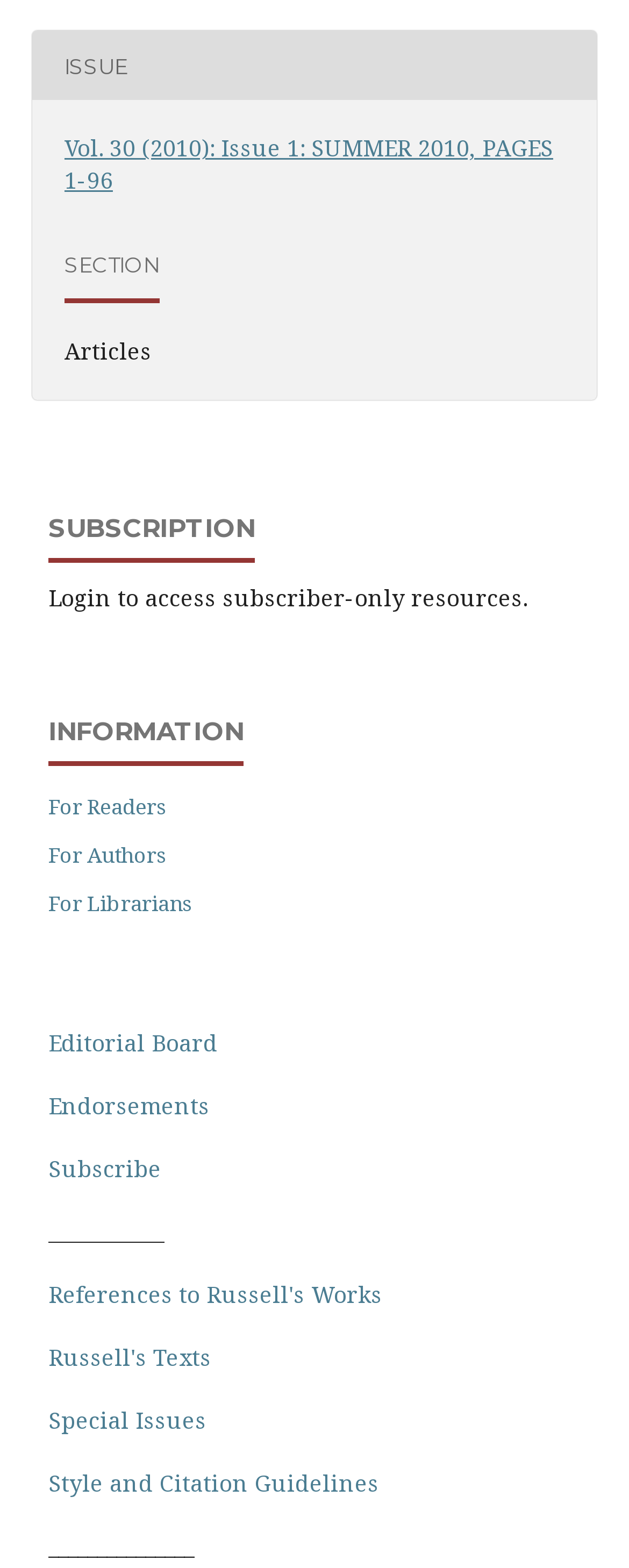Find the bounding box coordinates of the area that needs to be clicked in order to achieve the following instruction: "Subscribe to the journal". The coordinates should be specified as four float numbers between 0 and 1, i.e., [left, top, right, bottom].

[0.077, 0.735, 0.256, 0.755]